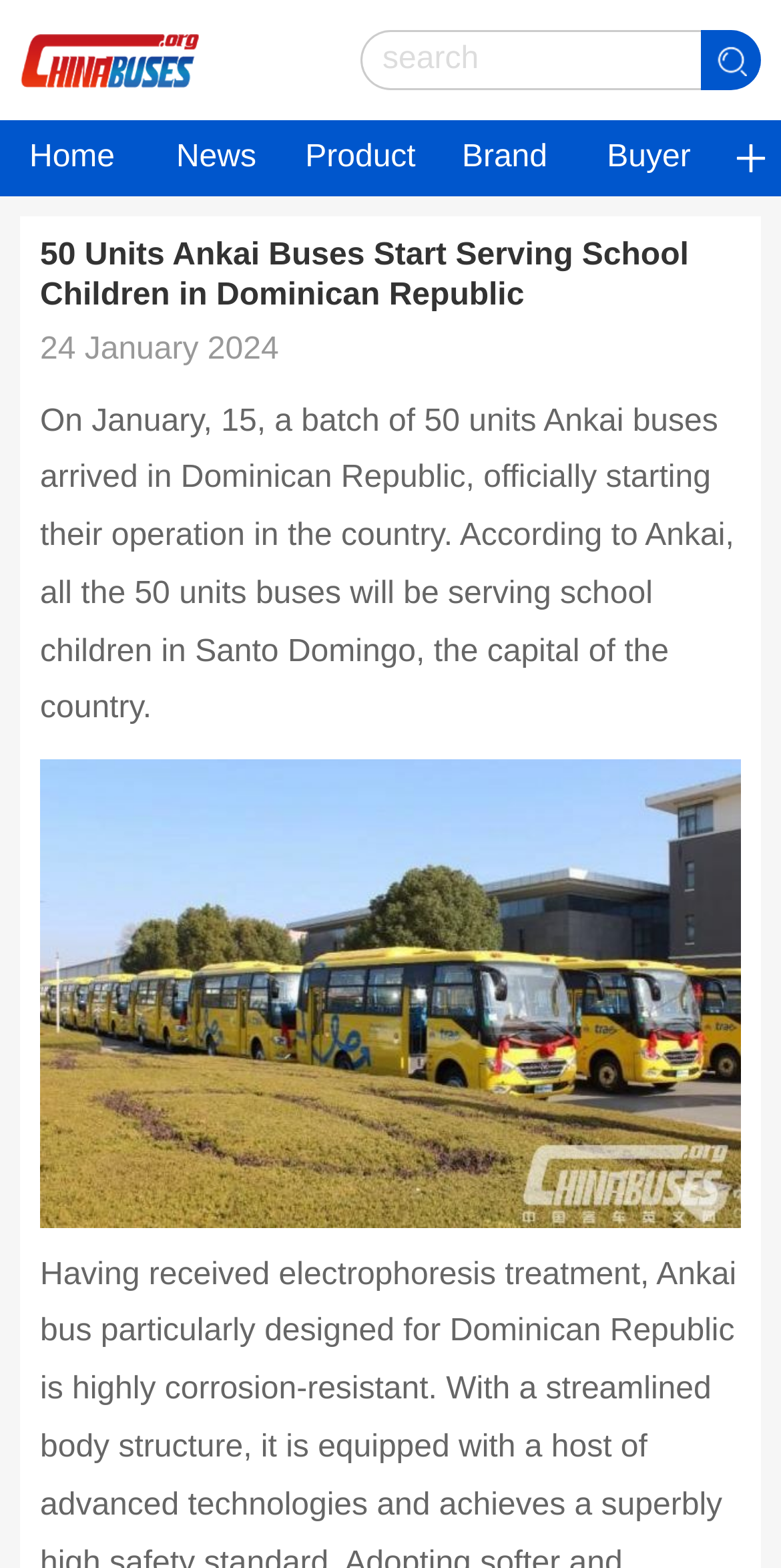Produce a meticulous description of the webpage.

The webpage appears to be a news article about Ankai buses starting operation in the Dominican Republic. At the top left of the page, there is a link accompanied by an image, which seems to be a logo or a thumbnail related to the news article. 

Below the logo, there is a search box with a button to its right, allowing users to search for specific content on the website. 

Above the main content, there is a navigation menu with five links: "Home", "News", "Product", "Brand", and "Buyer", which are evenly spaced and horizontally aligned. 

The main content of the webpage is a news article with a heading that reads "50 Units Ankai Buses Start Serving School Children in Dominican Republic" along with the date "24 January 2024". 

Below the heading, there is a paragraph of text that summarizes the news article, stating that 50 units of Ankai buses arrived in the Dominican Republic on January 15 and will be serving school children in Santo Domingo, the capital of the country.